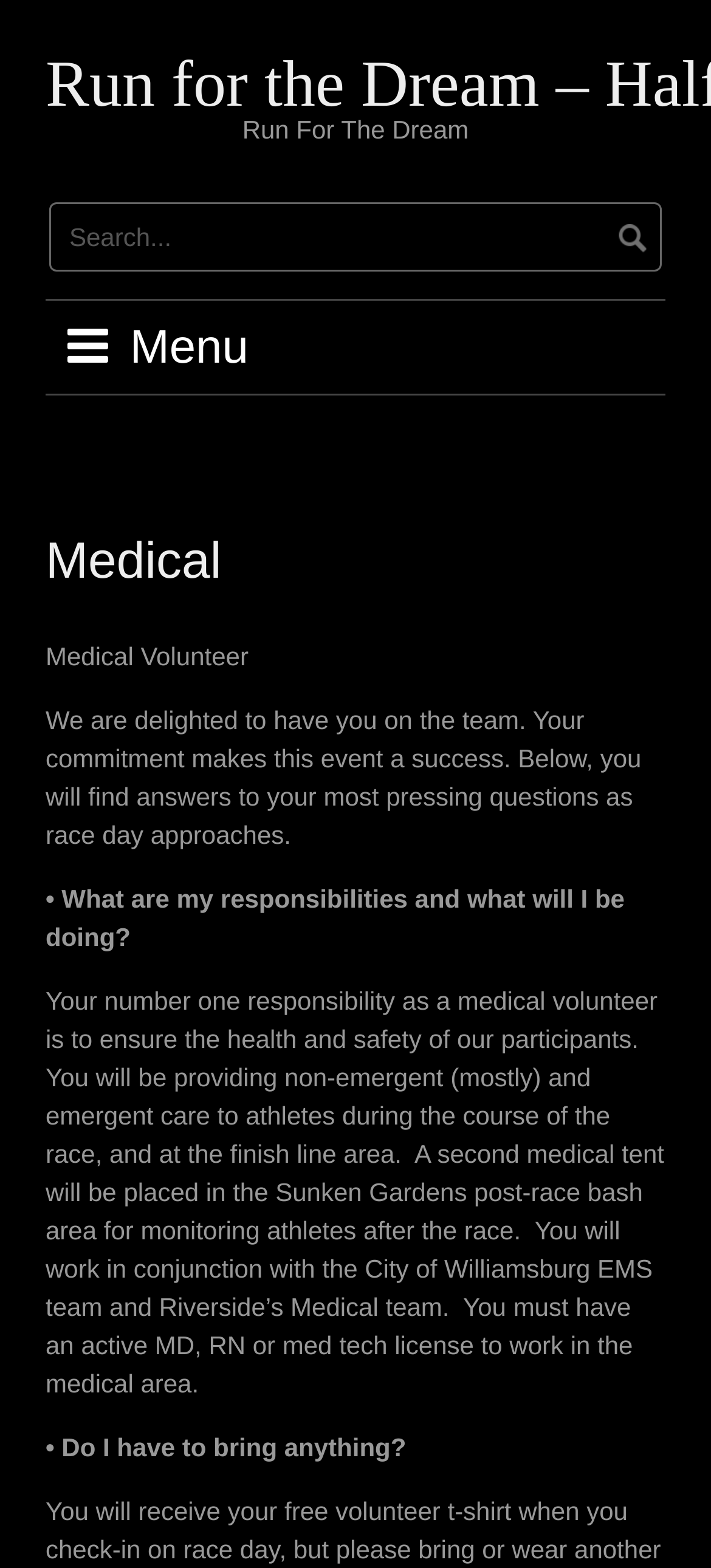Deliver a detailed narrative of the webpage's visual and textual elements.

The webpage is about medical volunteering for a running event, specifically the "Run for the Dream" half marathon, 8K run/walk, and kids fun run. At the top of the page, there is a heading that displays the event's name, followed by a smaller heading with the same title. Below these headings, there is a search bar with a button on the right side.

To the right of the search bar, there is a menu section with a "Medical" header, which is further divided into subheadings. The first subheading is "Medical Volunteer", followed by a paragraph of text that welcomes the volunteer and explains the purpose of the page, which is to provide answers to frequently asked questions.

Below this paragraph, there are two questions with corresponding answers. The first question is "What are my responsibilities and what will I be doing?" and the answer explains the role of a medical volunteer, including providing non-emergent and emergent care to athletes during the race. The second question is "Do I have to bring anything?" but the answer is not provided in the given accessibility tree.

Throughout the page, there are no images, but there are several headings, paragraphs of text, and a search bar with a button. The elements are arranged in a hierarchical structure, with the main headings at the top and the subheadings and paragraphs below.